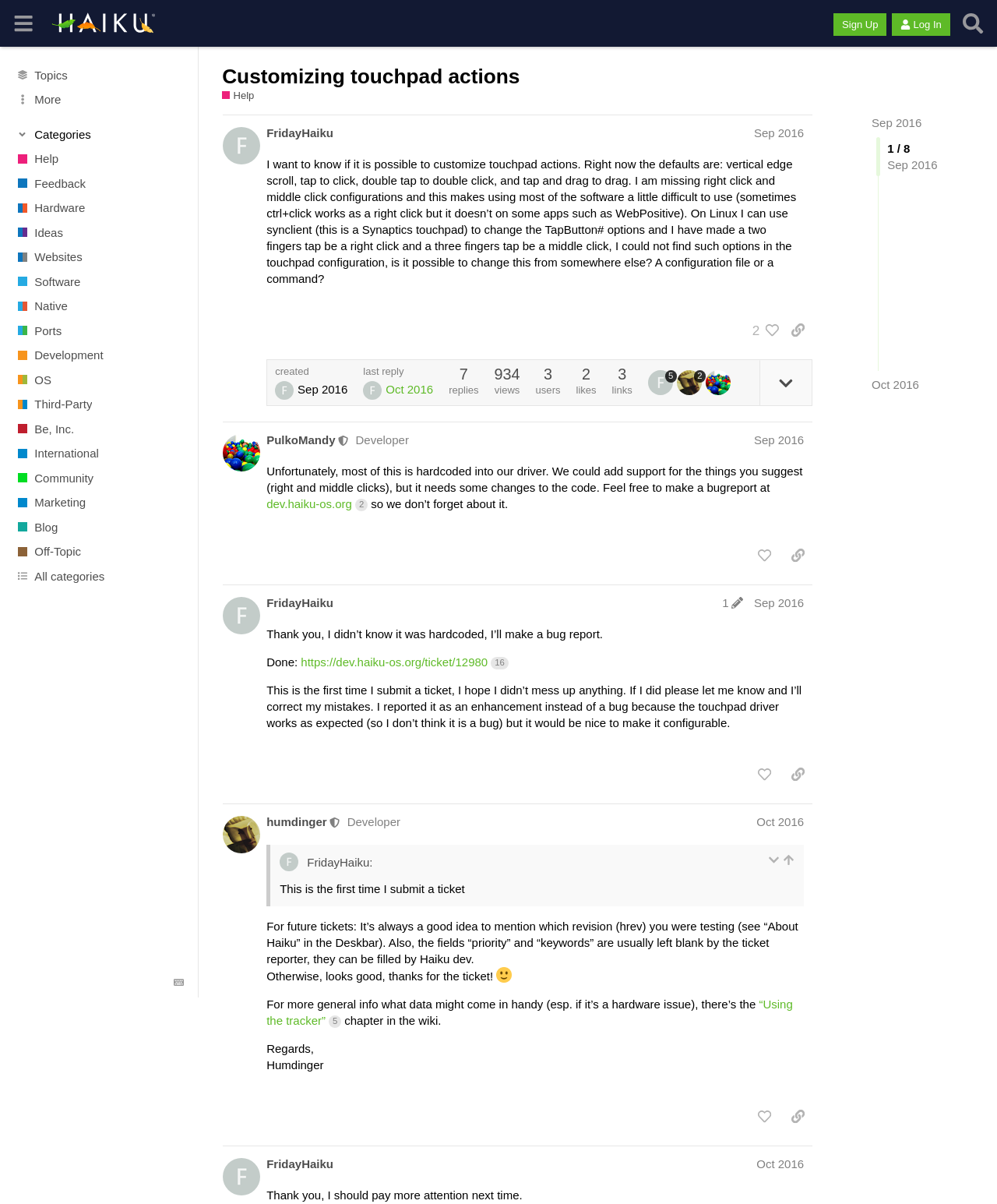How many people liked the first post?
Using the image provided, answer with just one word or phrase.

2